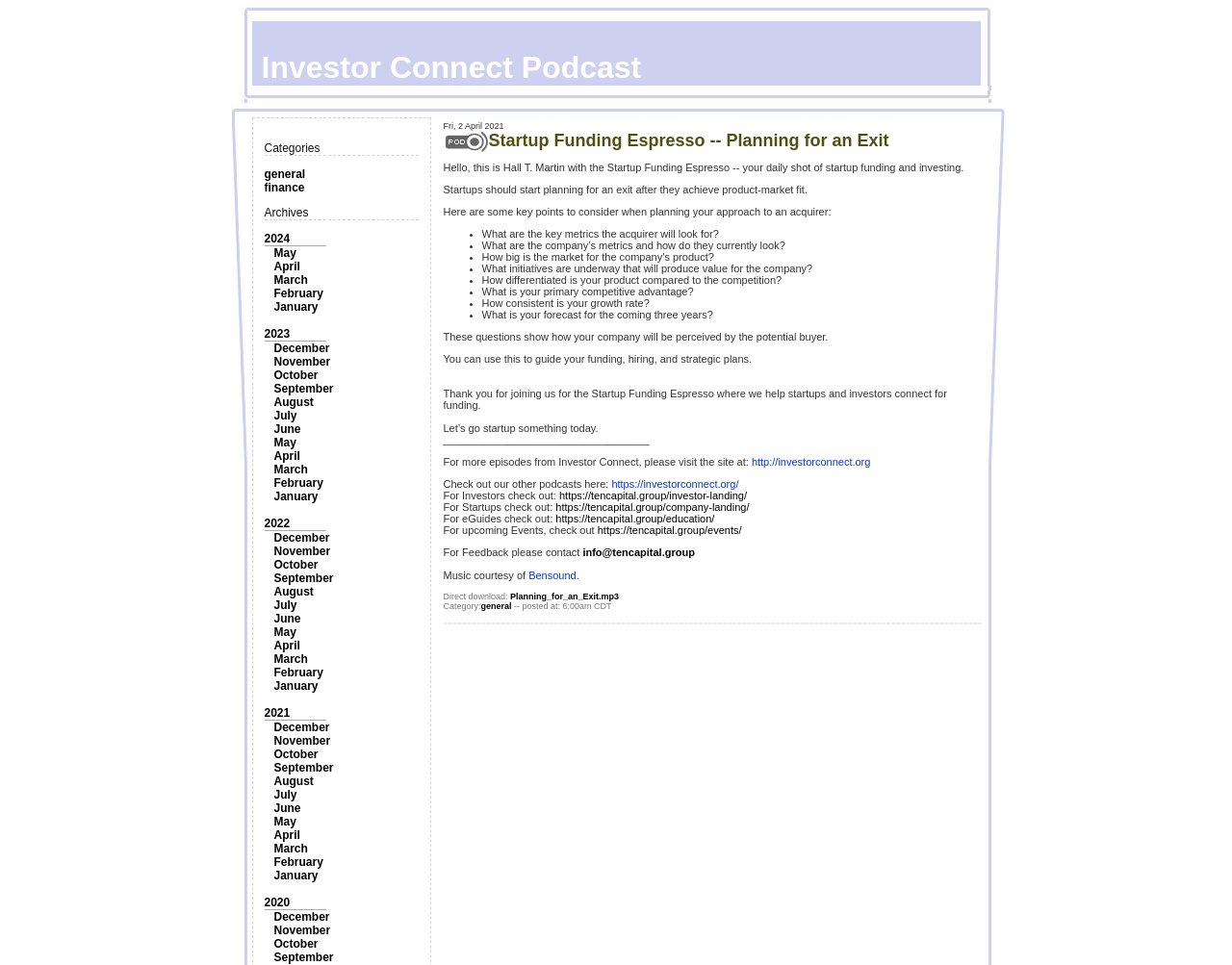Answer this question in one word or a short phrase: How many years are listed in the archives?

4